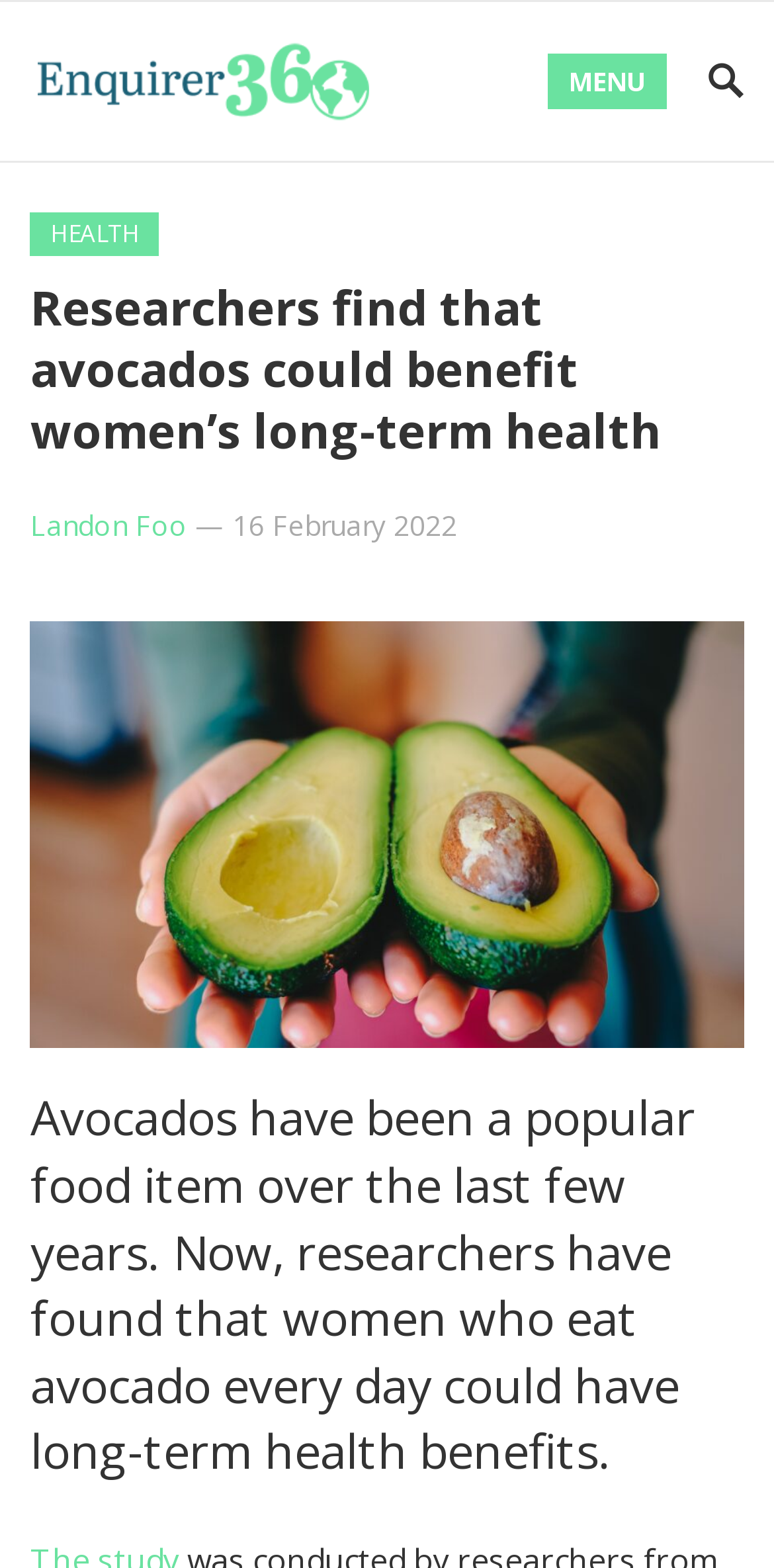What is the category of the article?
Carefully examine the image and provide a detailed answer to the question.

I determined the answer by looking at the link 'HEALTH' which is a sibling of the header 'Researchers find that avocados could benefit women’s long-term health' and is likely a category or topic of the article.